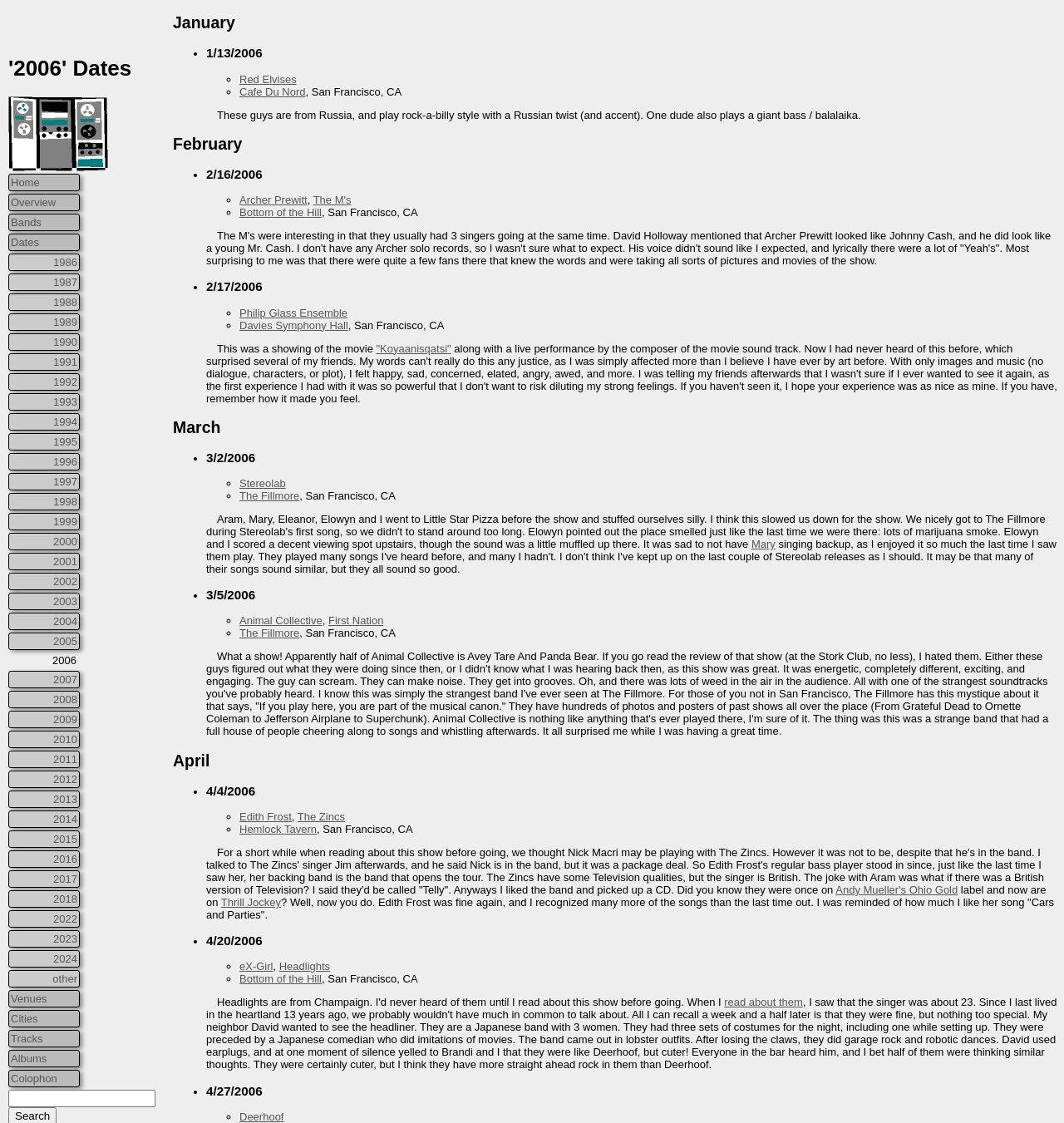Can you find the bounding box coordinates for the UI element given this description: "Davies Symphony Hall"? Provide the coordinates as four float numbers between 0 and 1: [left, top, right, bottom].

[0.225, 0.284, 0.327, 0.295]